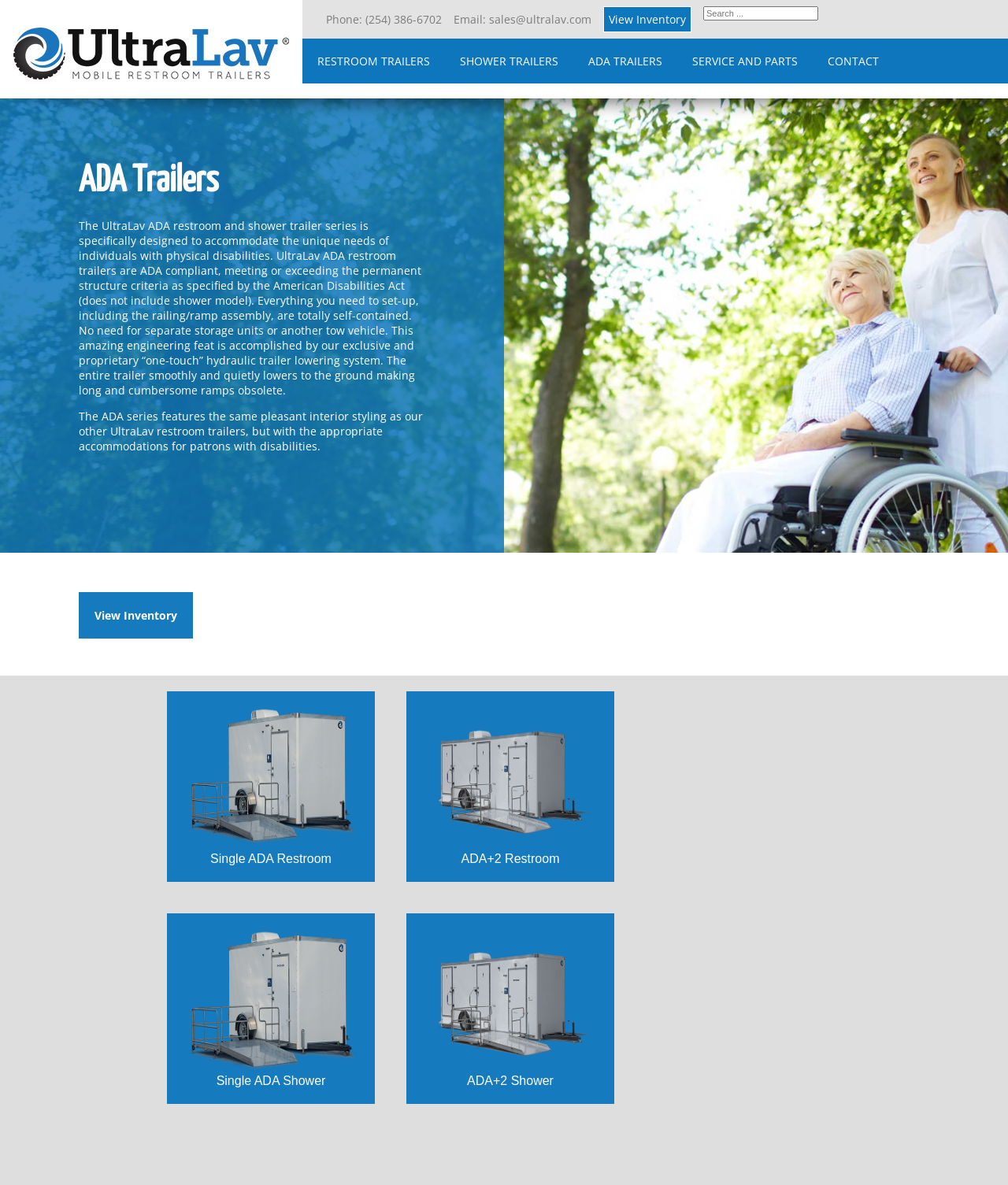Determine the bounding box coordinates of the UI element described by: "Service and Parts".

[0.672, 0.033, 0.806, 0.07]